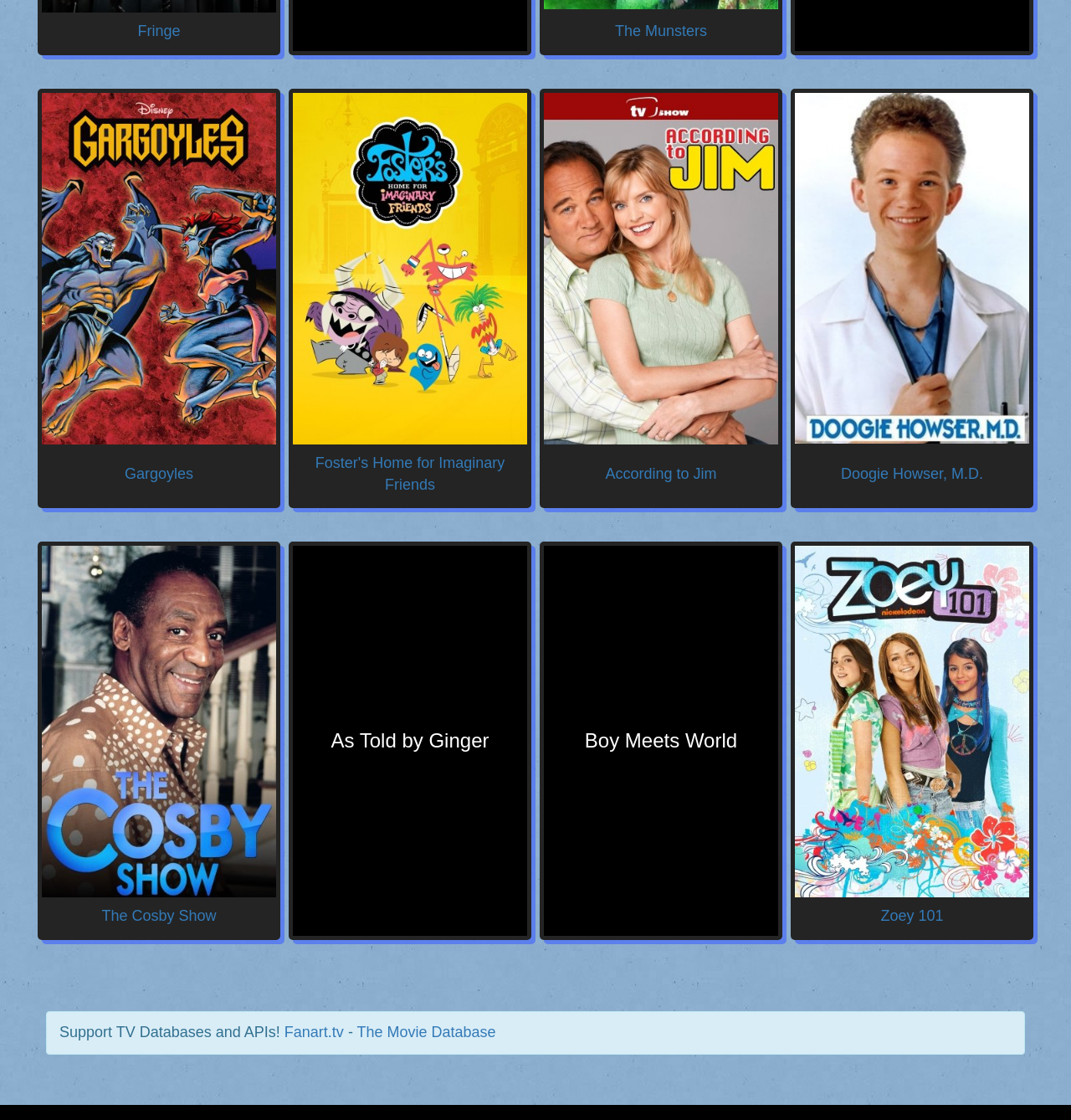Use a single word or phrase to answer the following:
What is the name of the website linked at the bottom of the page?

Fanart.tv